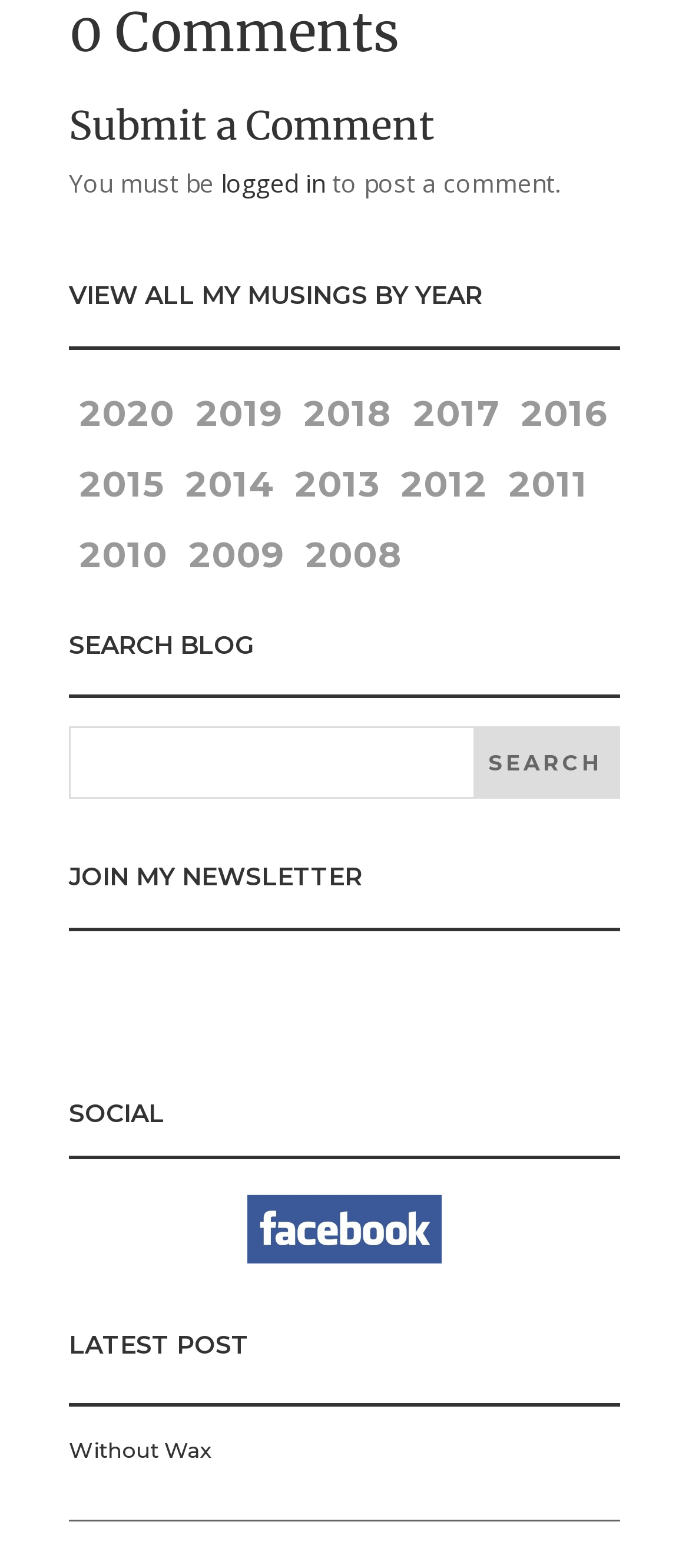Given the webpage screenshot and the description, determine the bounding box coordinates (top-left x, top-left y, bottom-right x, bottom-right y) that define the location of the UI element matching this description: SUBMIT FORM HERE

[0.1, 0.611, 0.9, 0.684]